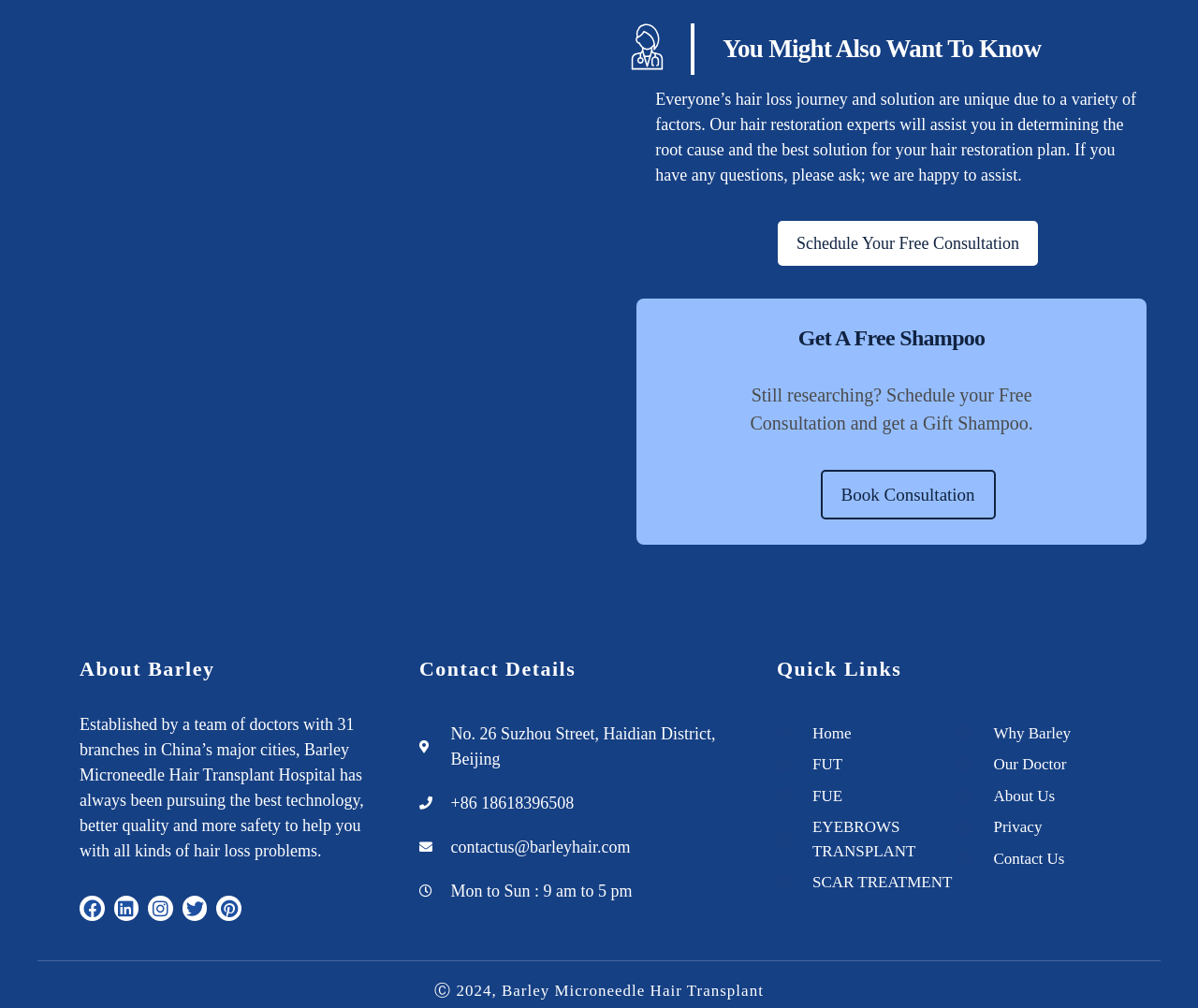Look at the image and give a detailed response to the following question: What is the operating time of Barley Microneedle Hair Transplant Hospital?

Based on the text 'Mon to Sun : 9 am to 5 pm', it is clear that the operating time of Barley Microneedle Hair Transplant Hospital is from 9 am to 5 pm, Monday to Sunday.